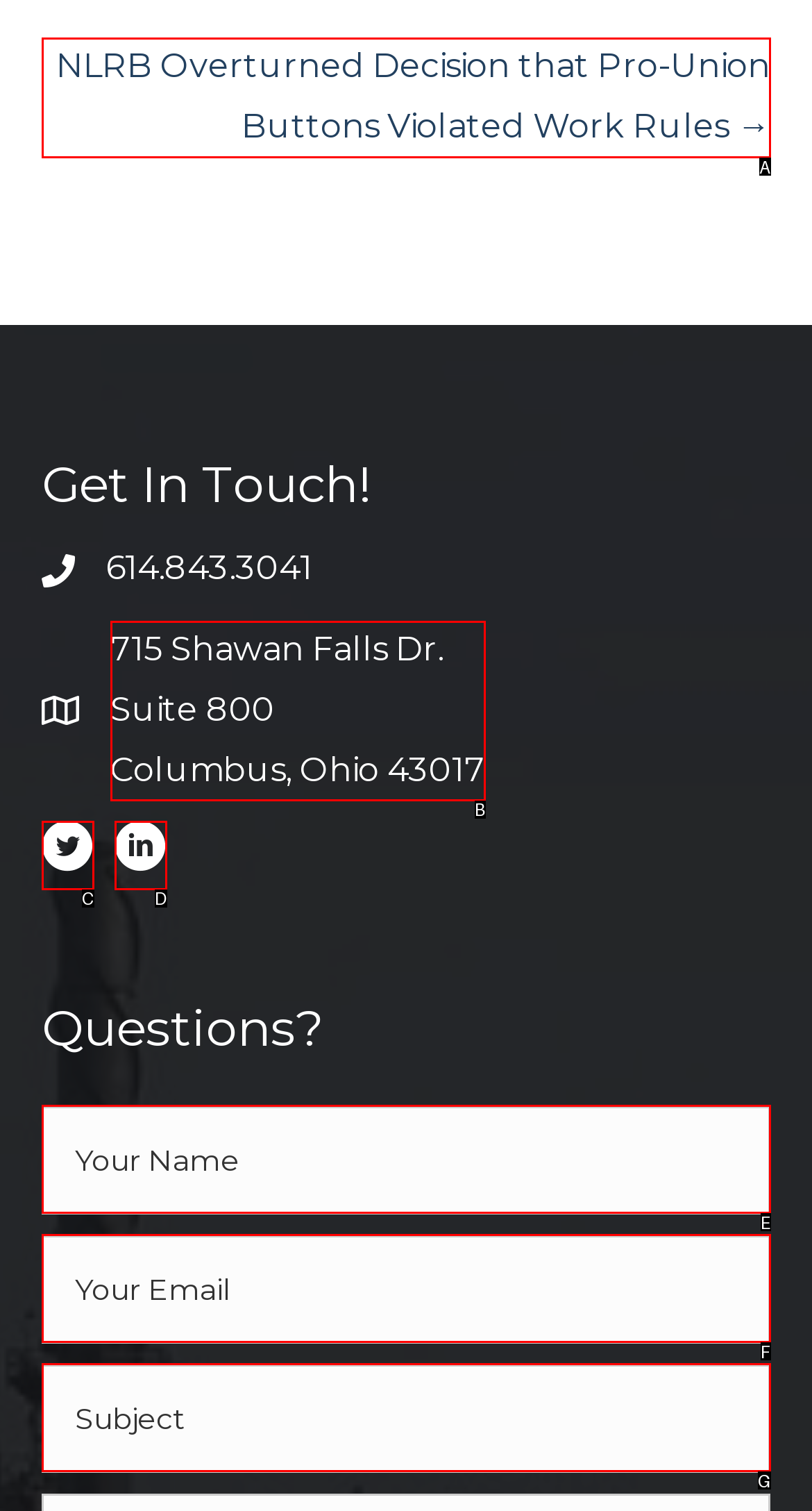Using the description: aria-label="text" name="uabb-subject" placeholder="Subject", find the best-matching HTML element. Indicate your answer with the letter of the chosen option.

G